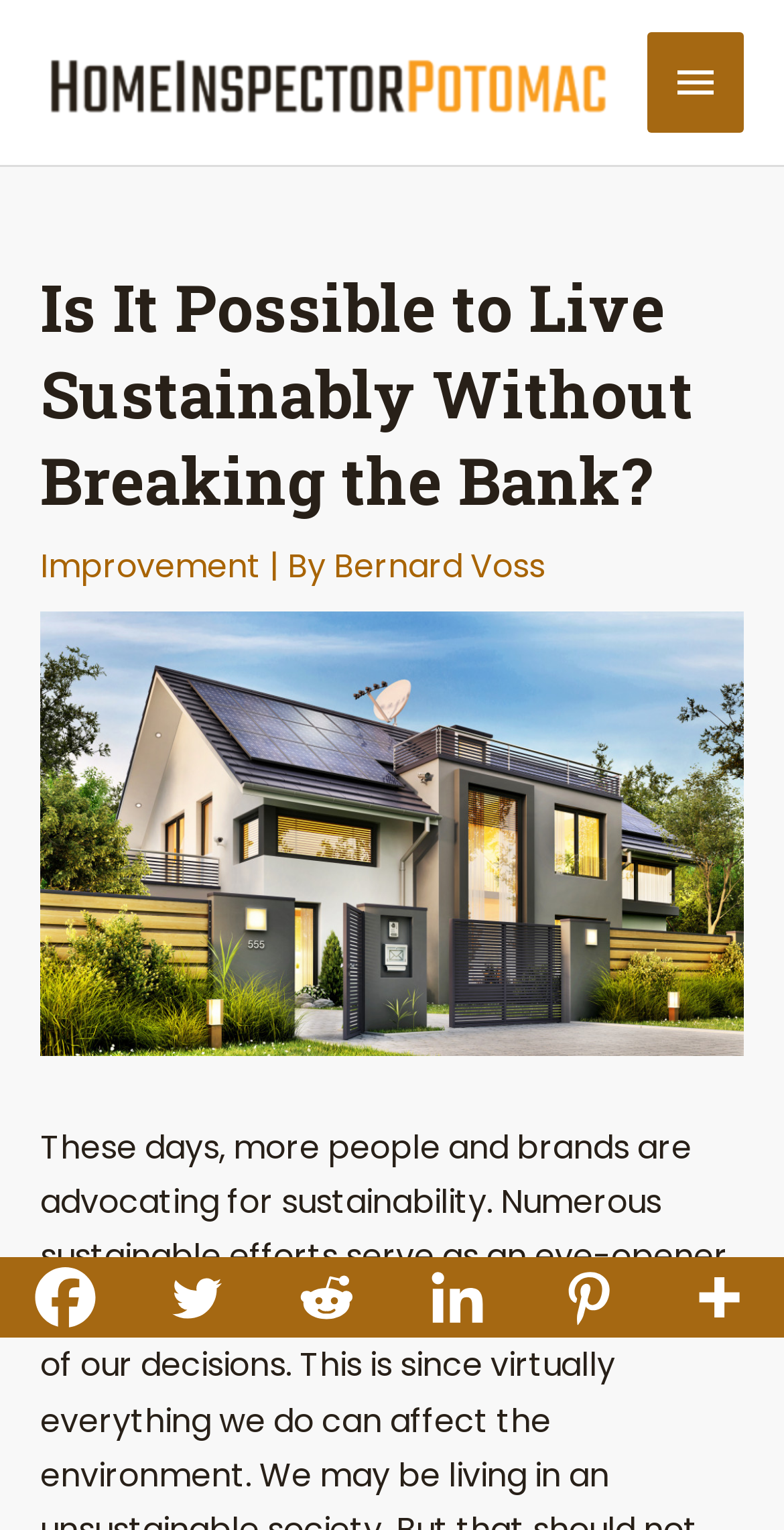What is the topic of the main article?
Please answer the question with a detailed and comprehensive explanation.

The main article's heading is 'Is It Possible to Live Sustainably Without Breaking the Bank?' which indicates that the topic is about sustainable living.